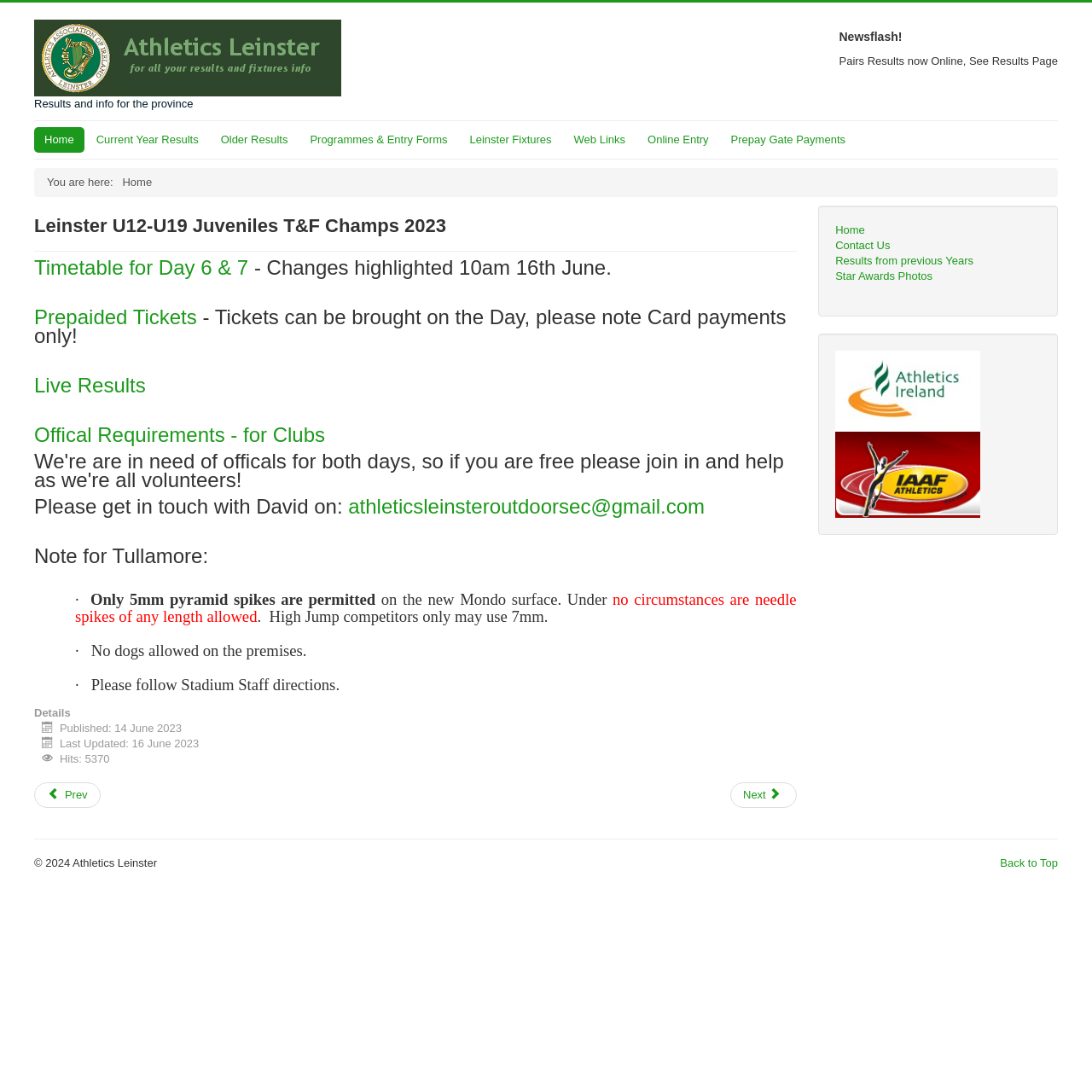How many hits does this article have?
With the help of the image, please provide a detailed response to the question.

To find the number of hits this article has, I looked for a section that displays statistics about the article and found it in the main content section of the webpage, which shows that the article has '5370' hits.